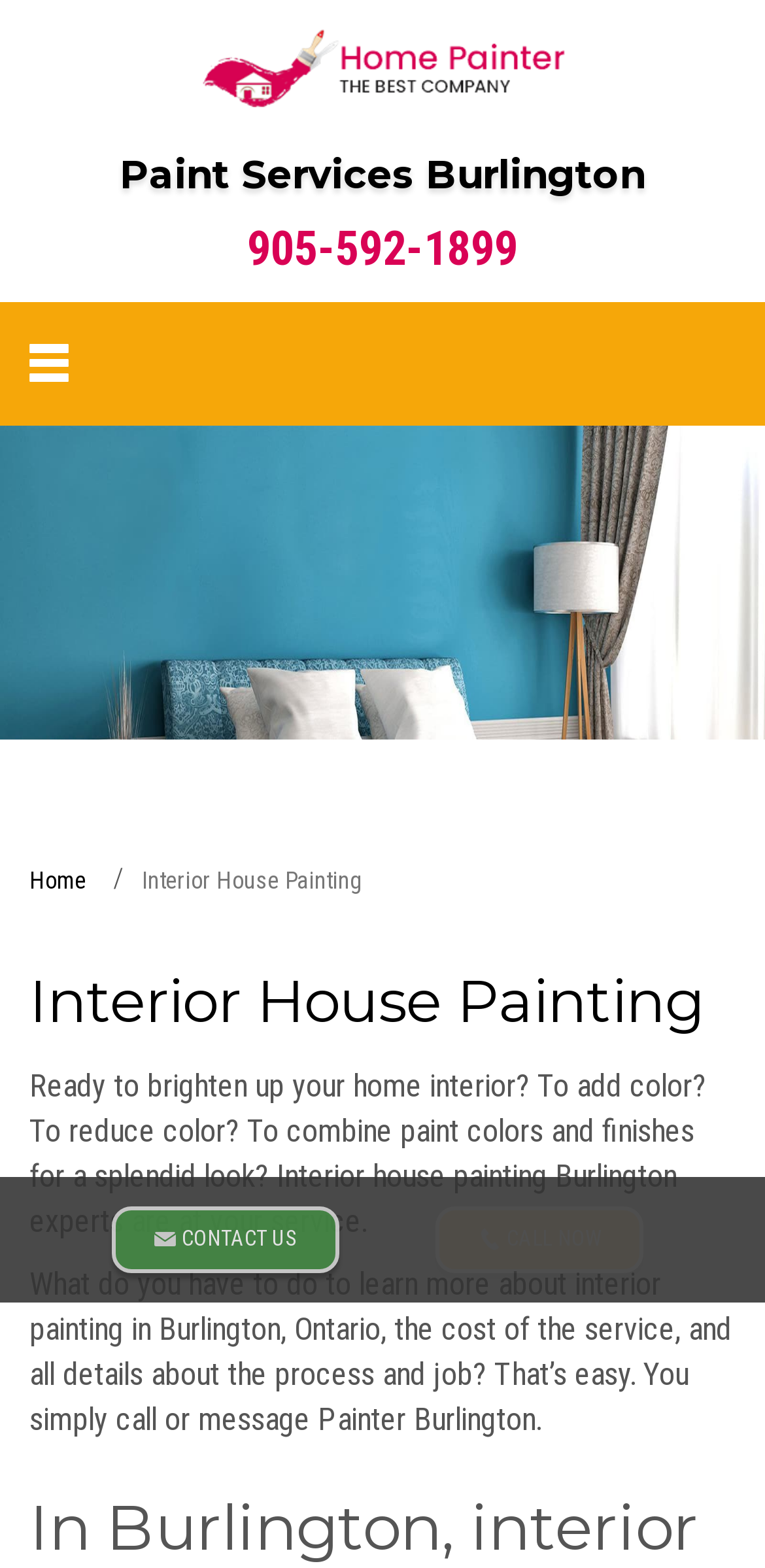What is the name of the company providing interior house painting services?
Using the image, provide a detailed and thorough answer to the question.

I found the company name by looking at the link element with the text 'Painter Burlington' which is located at the top of the page, and also by looking at the image element with the same text.